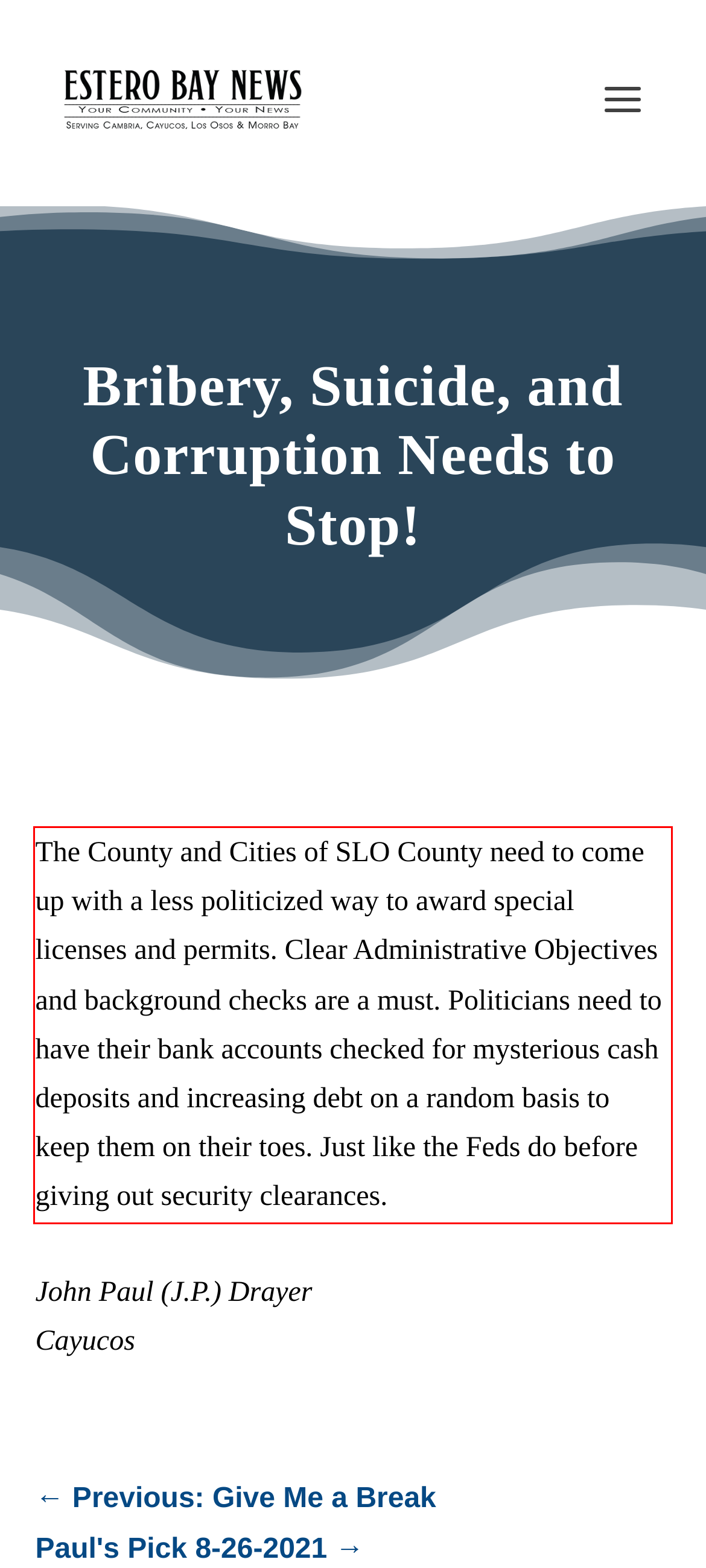Examine the screenshot of the webpage, locate the red bounding box, and perform OCR to extract the text contained within it.

The County and Cities of SLO County need to come up with a less politicized way to award special licenses and permits. Clear Administrative Objectives and background checks are a must. Politicians need to have their bank accounts checked for mysterious cash deposits and increasing debt on a random basis to keep them on their toes. Just like the Feds do before giving out security clearances.